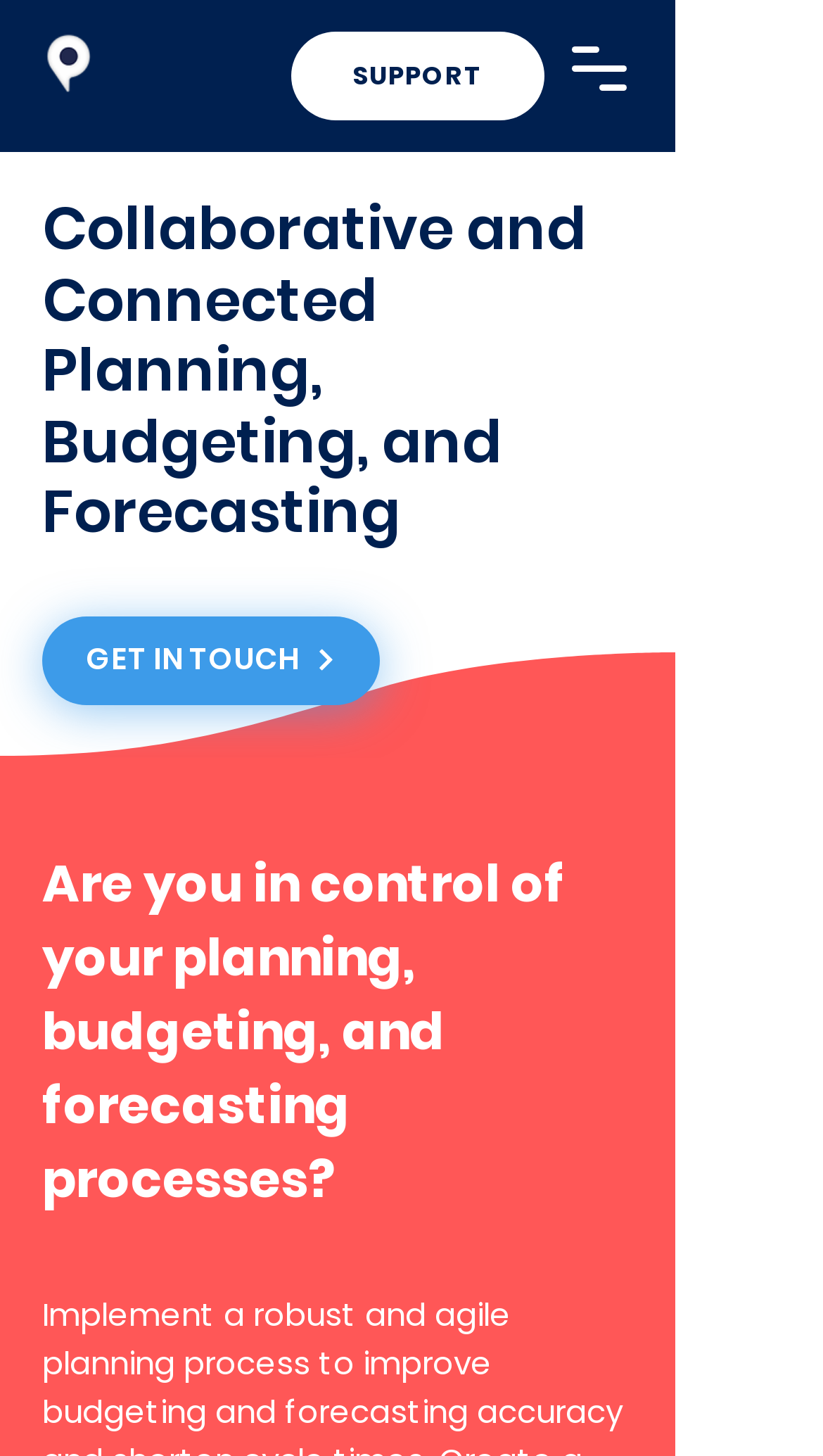What is the main topic of the webpage?
Utilize the image to construct a detailed and well-explained answer.

I found the main topic by looking at the headings and content of the webpage, which all relate to planning, budgeting, and forecasting processes.